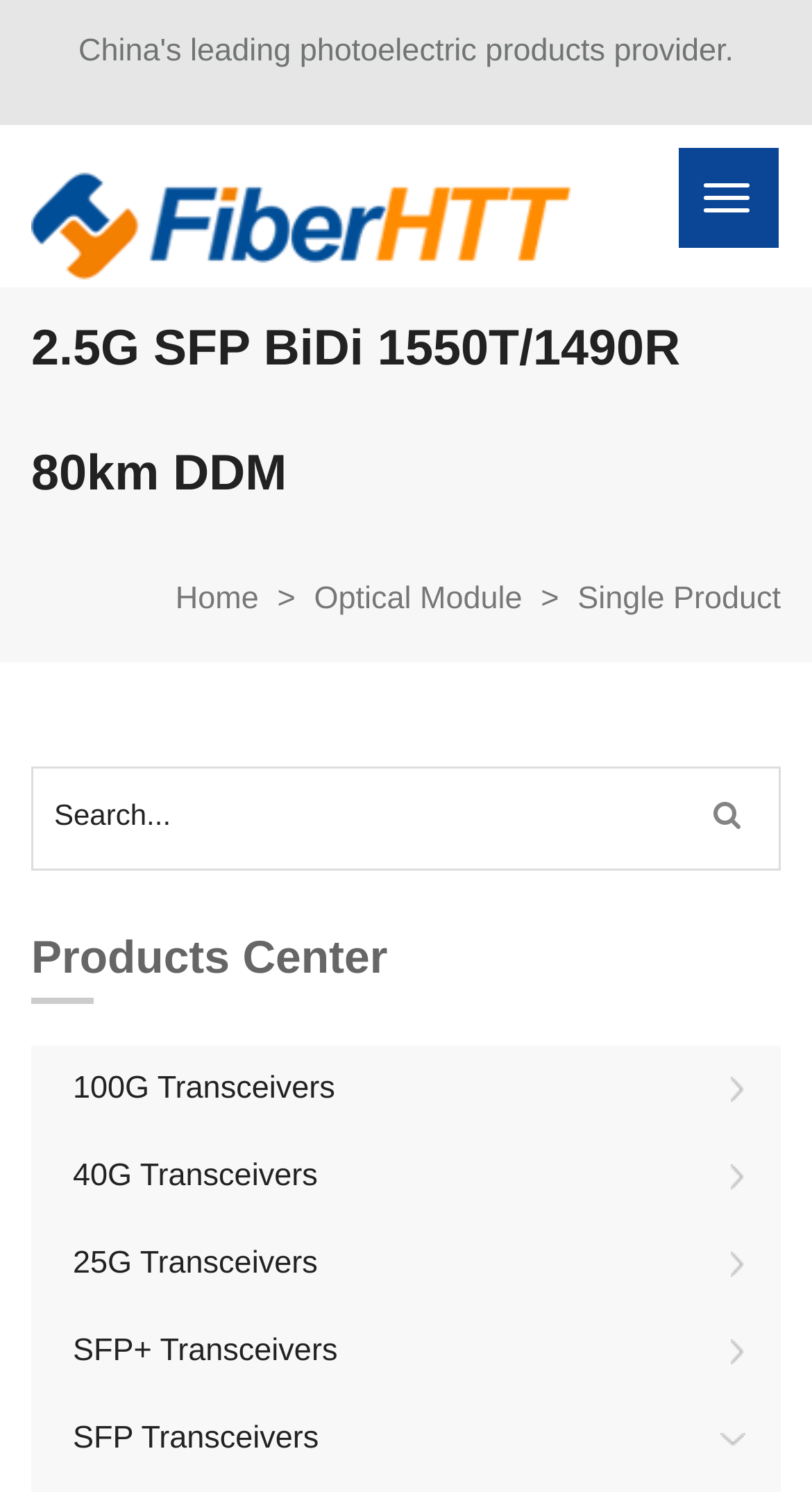How many types of transceivers are listed?
Answer the question with a thorough and detailed explanation.

In the 'Products Center' section, there are five types of transceivers listed, which are '100G Transceivers', '40G Transceivers', '25G Transceivers', 'SFP+ Transceivers', and 'SFP Transceivers'.